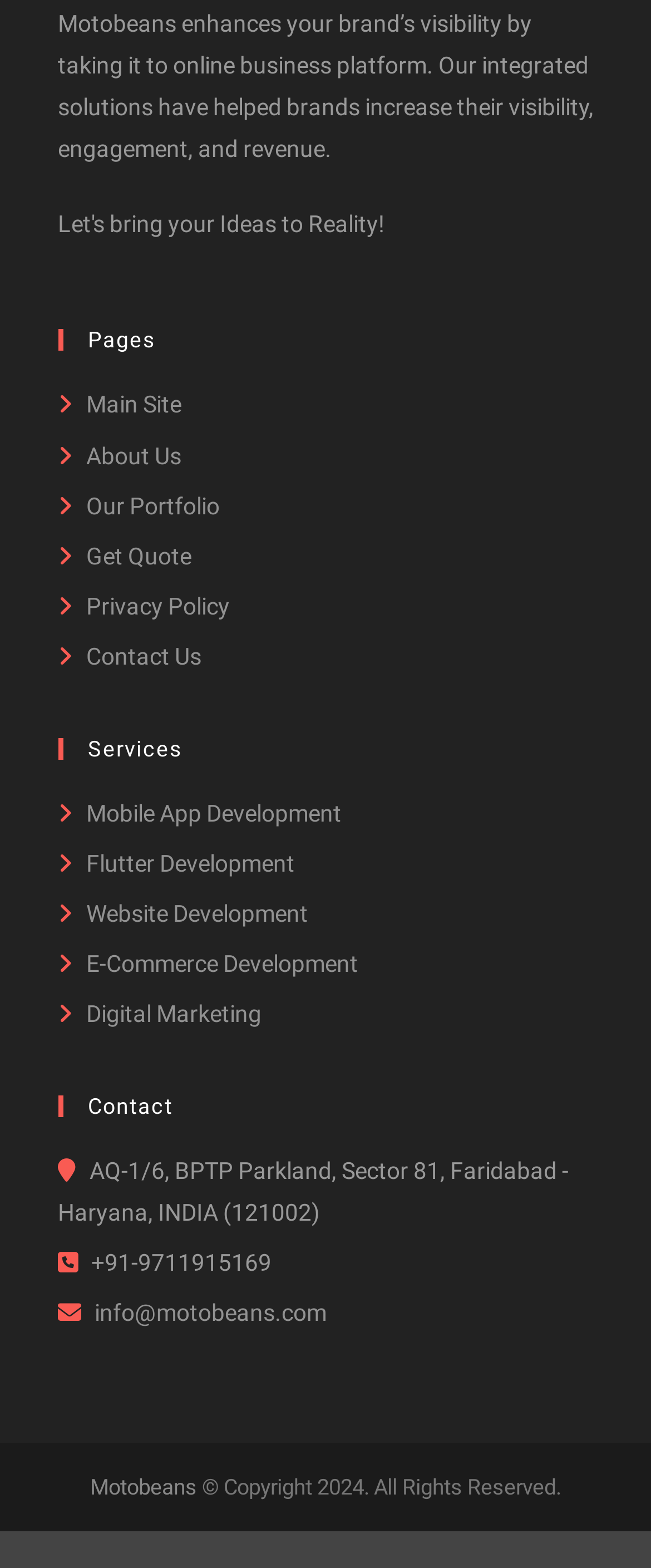Determine the bounding box for the HTML element described here: "Merchant Accounts 101". The coordinates should be given as [left, top, right, bottom] with each number being a float between 0 and 1.

None